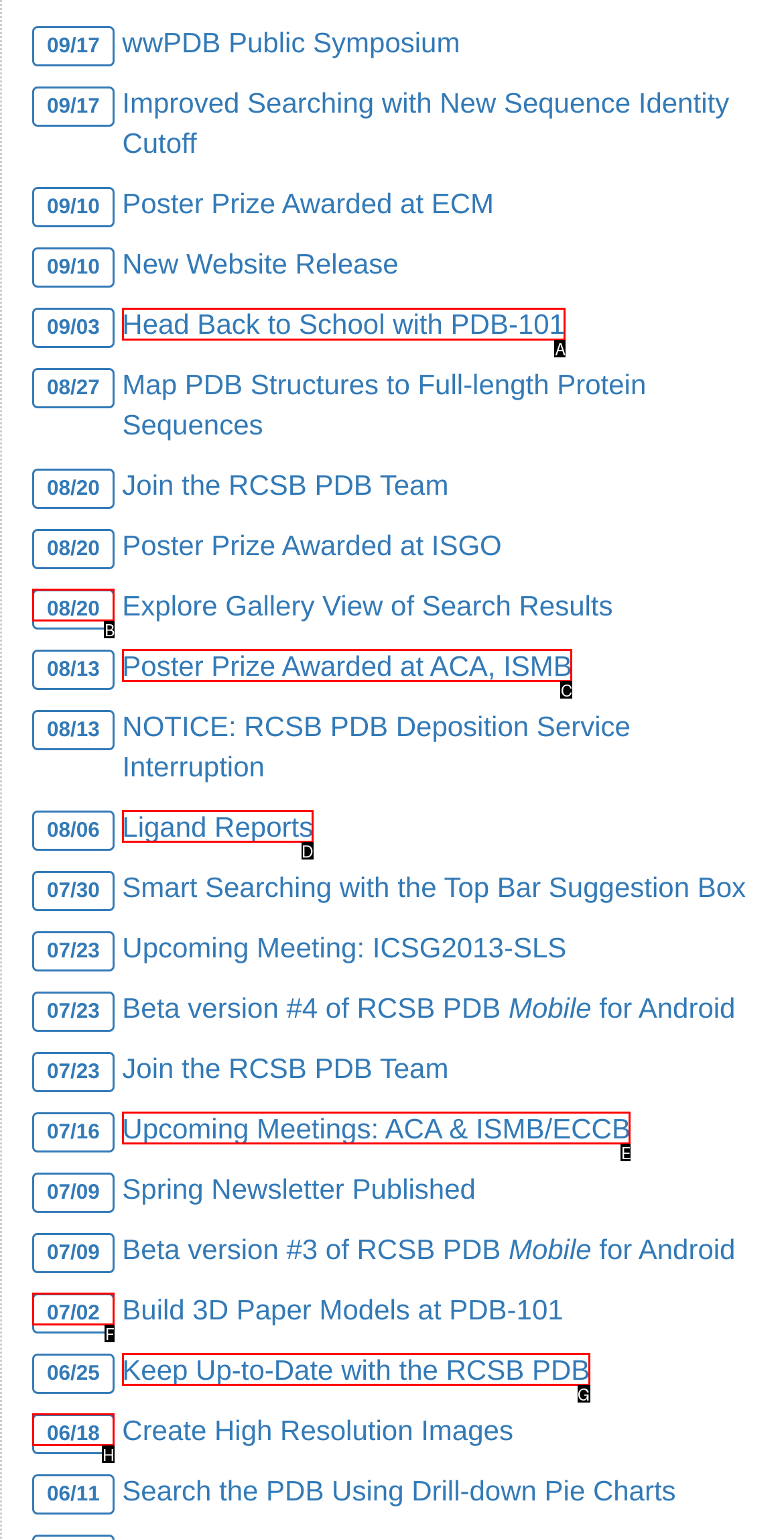Tell me which one HTML element I should click to complete the following task: Check out Head Back to School with PDB-101 Answer with the option's letter from the given choices directly.

A